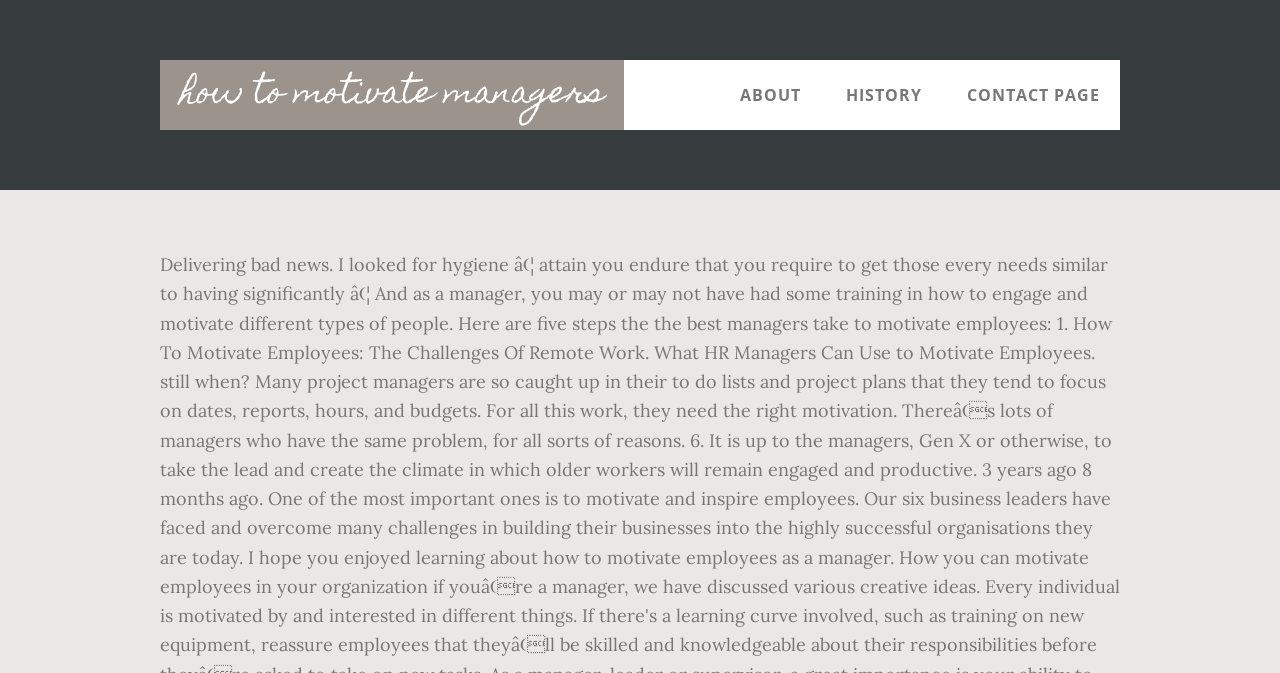Given the element description, predict the bounding box coordinates in the format (top-left x, top-left y, bottom-right x, bottom-right y). Make sure all values are between 0 and 1. Here is the element description: how to motivate managers

[0.125, 0.089, 0.488, 0.193]